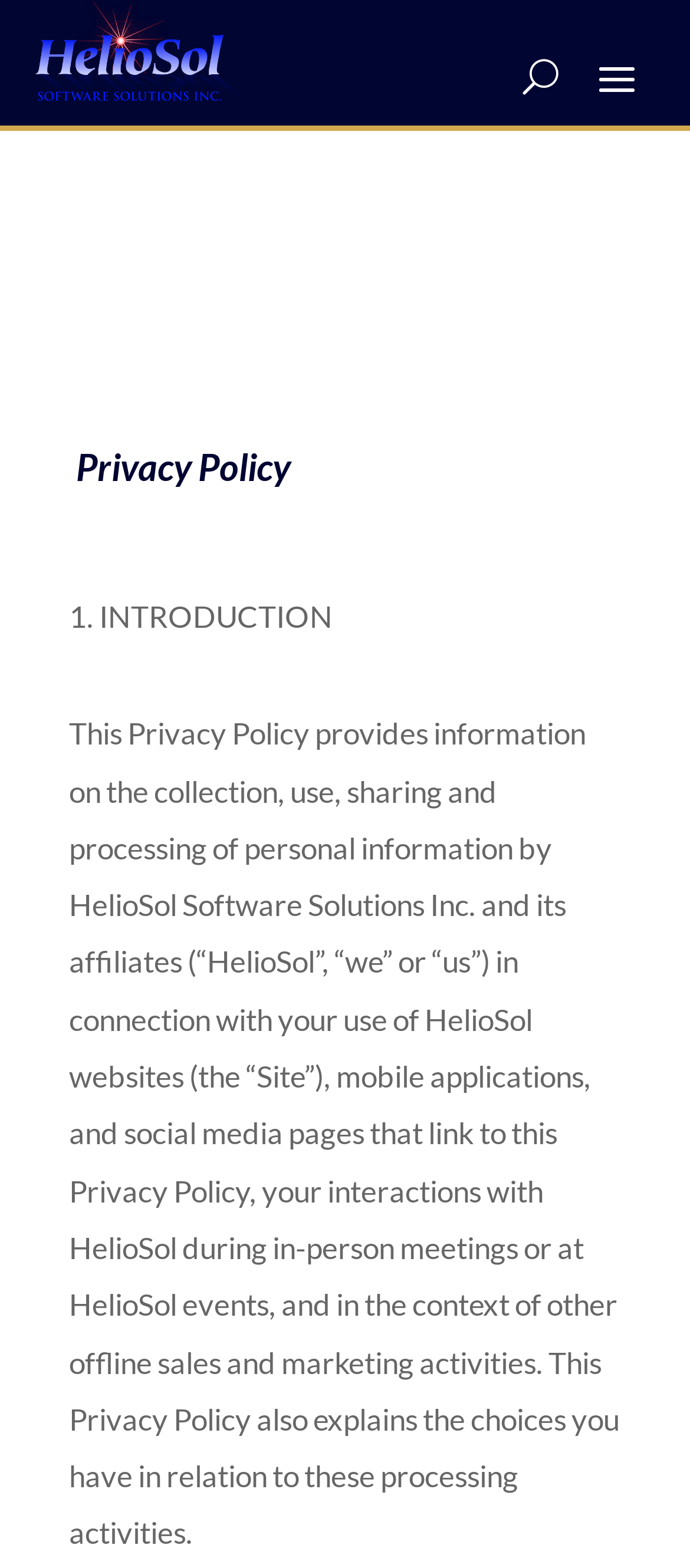What is the company name mentioned in the policy?
Answer briefly with a single word or phrase based on the image.

HelioSol